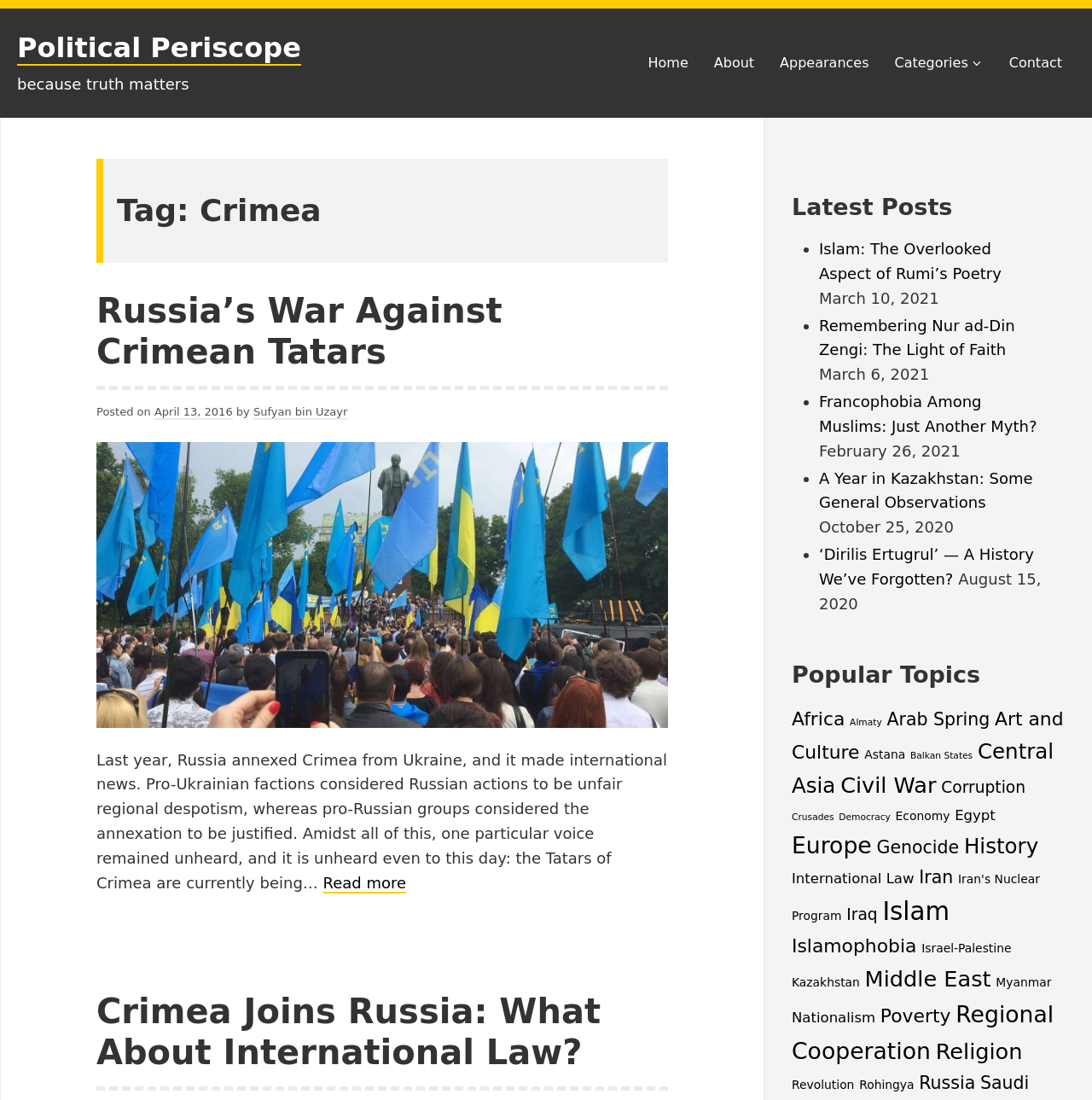Predict the bounding box coordinates of the UI element that matches this description: "Balkan States". The coordinates should be in the format [left, top, right, bottom] with each value between 0 and 1.

[0.834, 0.682, 0.891, 0.692]